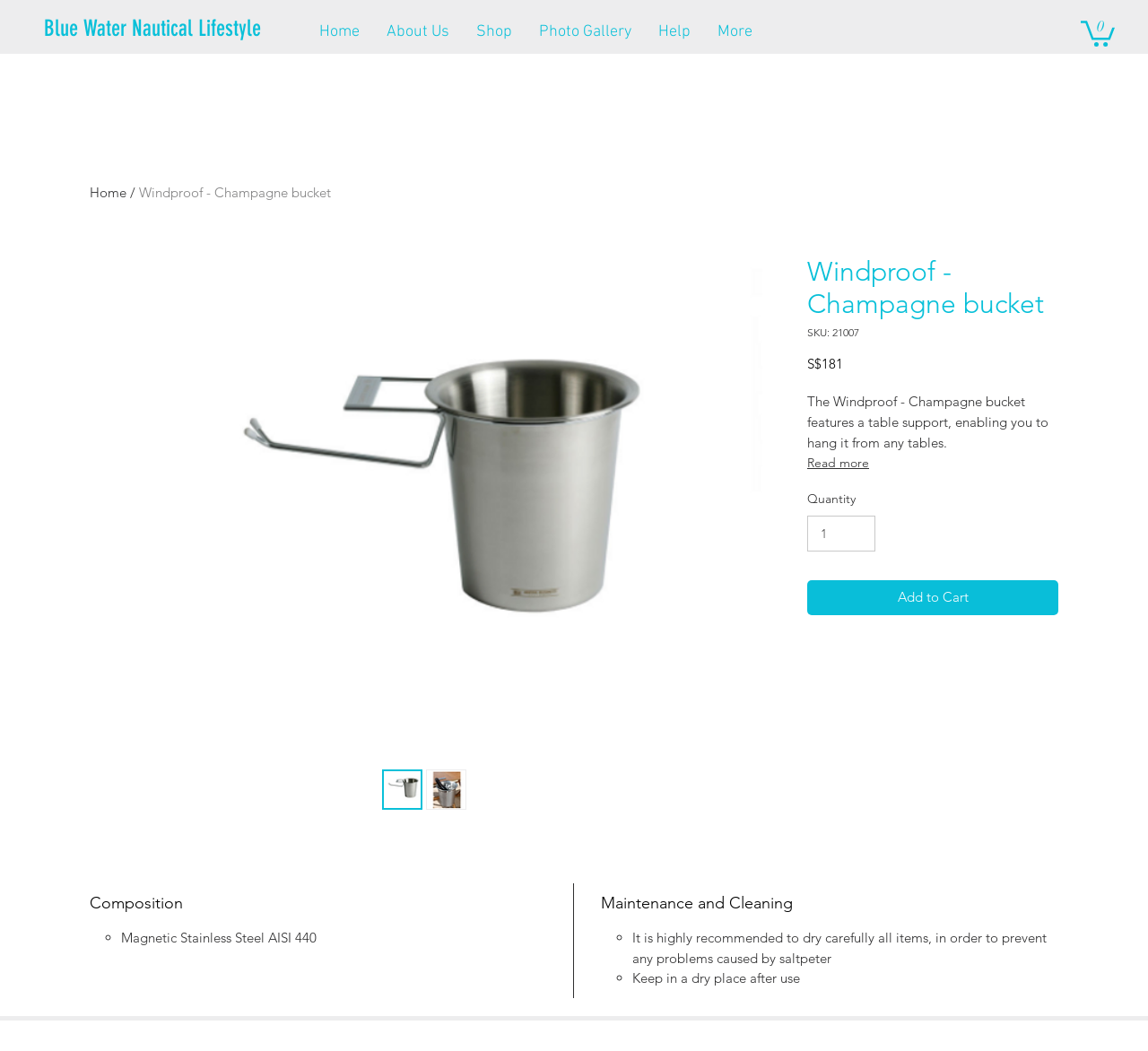What is recommended to prevent problems caused by saltpeter?
Refer to the screenshot and deliver a thorough answer to the question presented.

The recommendation to prevent problems caused by saltpeter can be found in the maintenance and cleaning section of the webpage, which is marked by a heading 'Maintenance and Cleaning'. The relevant list item is 'It is highly recommended to dry carefully all items, in order to prevent any problems caused by saltpeter'.